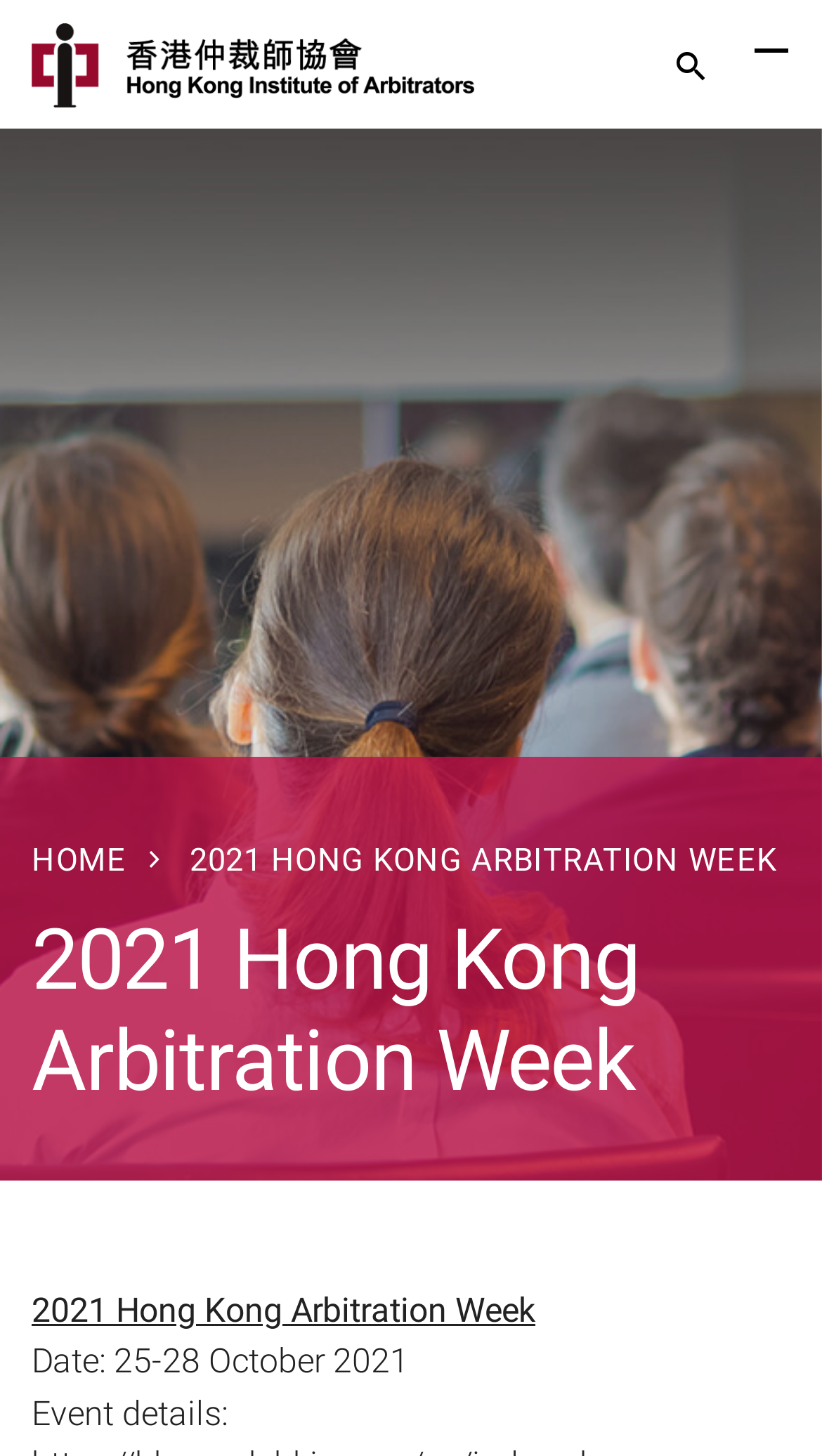What is the name of the institute?
Based on the image, answer the question with a single word or brief phrase.

Hong Kong Institute of Arbitrators